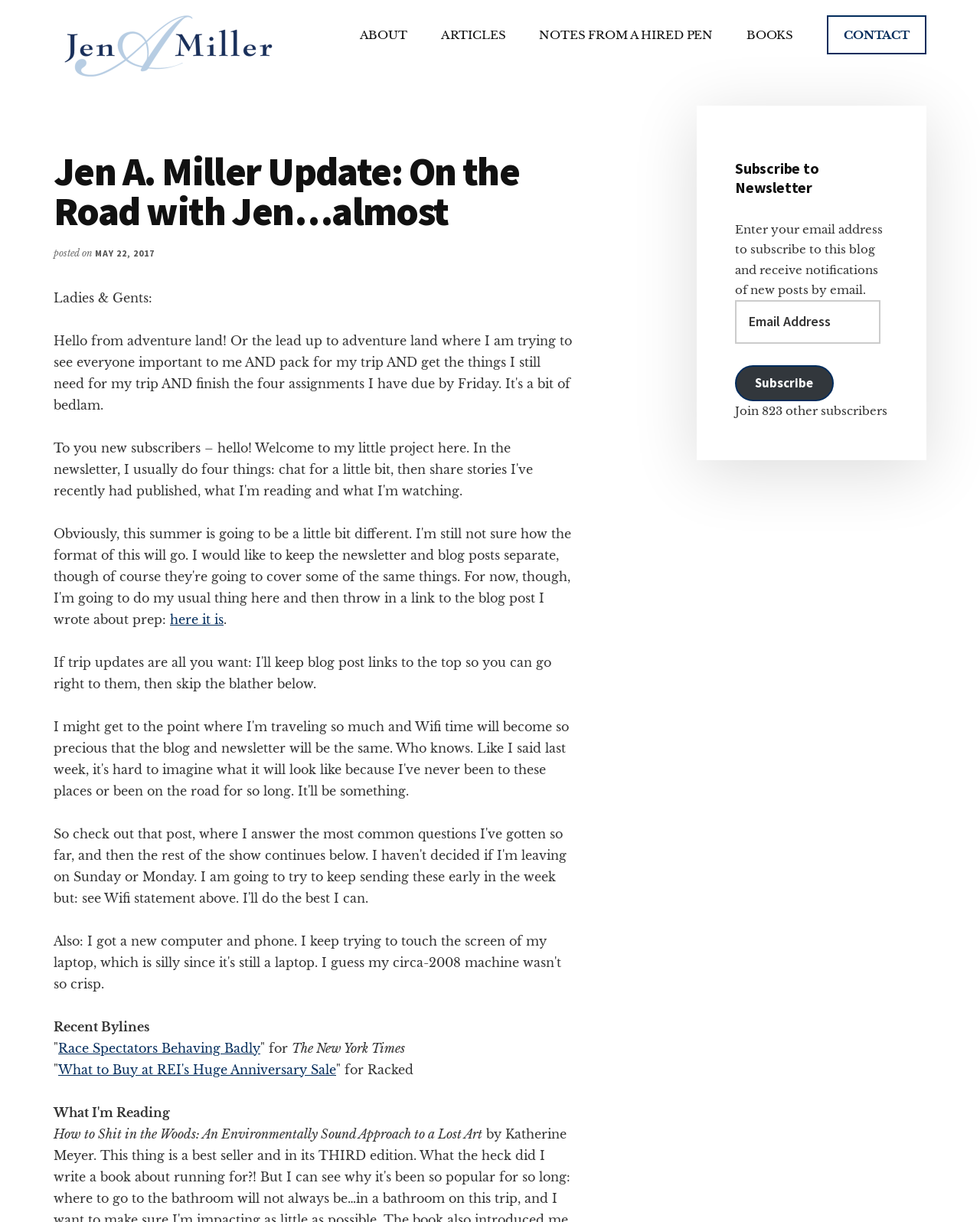Could you determine the bounding box coordinates of the clickable element to complete the instruction: "Visit Jen A. Miller's homepage"? Provide the coordinates as four float numbers between 0 and 1, i.e., [left, top, right, bottom].

[0.055, 0.053, 0.289, 0.065]